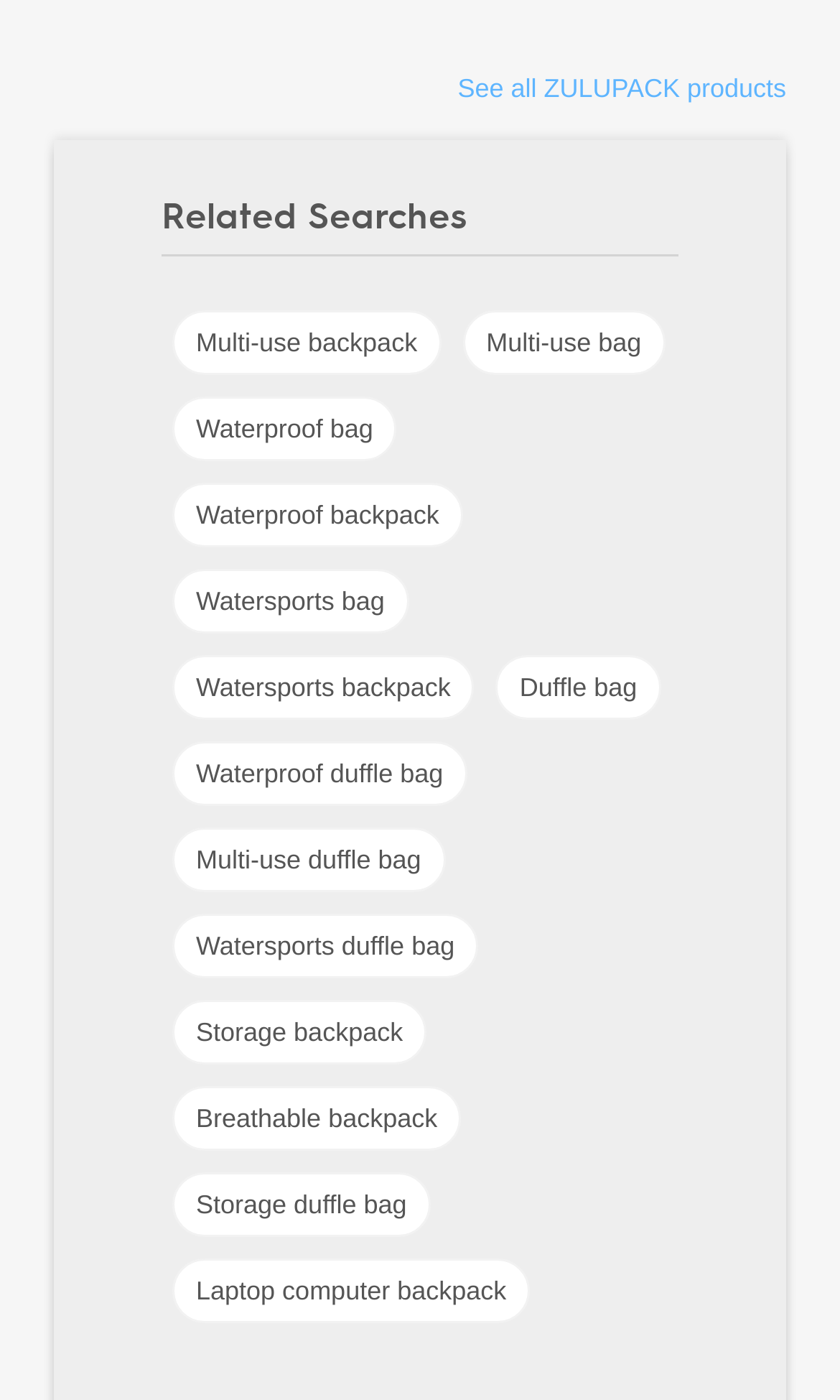Give a one-word or short-phrase answer to the following question: 
What is the first related search?

Multi-use backpack